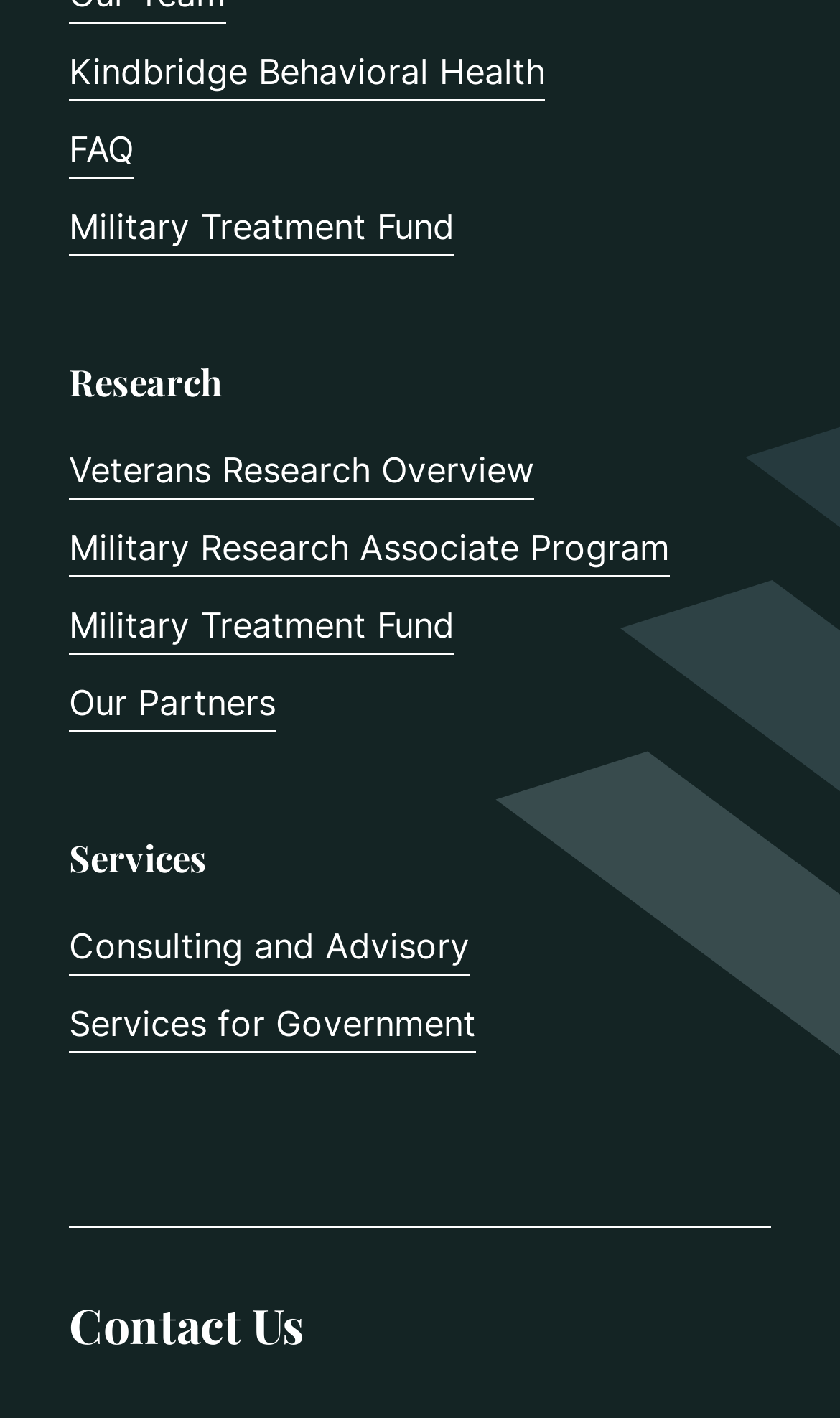Show the bounding box coordinates for the element that needs to be clicked to execute the following instruction: "learn about Consulting and Advisory". Provide the coordinates in the form of four float numbers between 0 and 1, i.e., [left, top, right, bottom].

[0.082, 0.646, 0.559, 0.688]